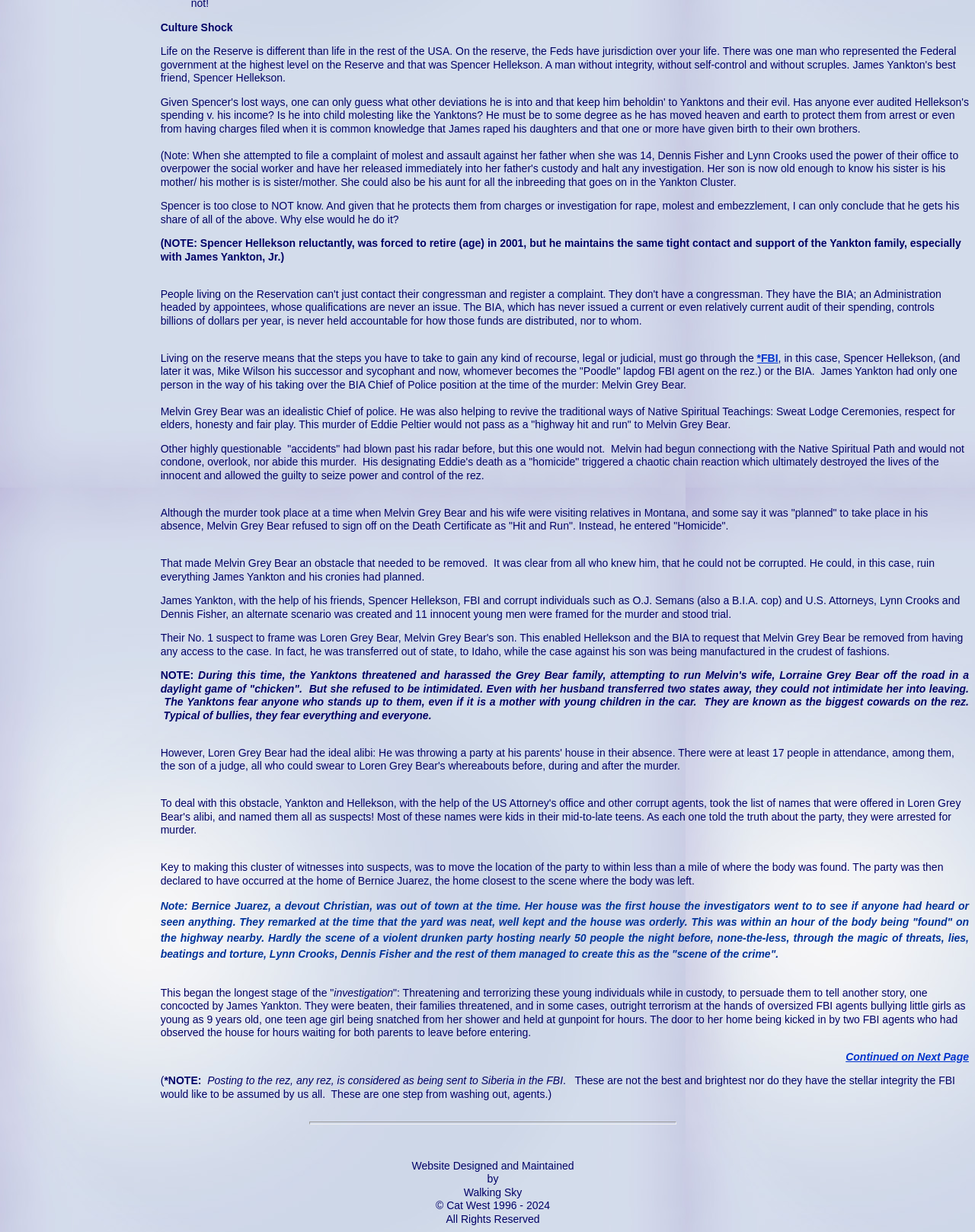What is the name of the person who refused to sign off on the Death Certificate?
Look at the image and answer with only one word or phrase.

Melvin Grey Bear